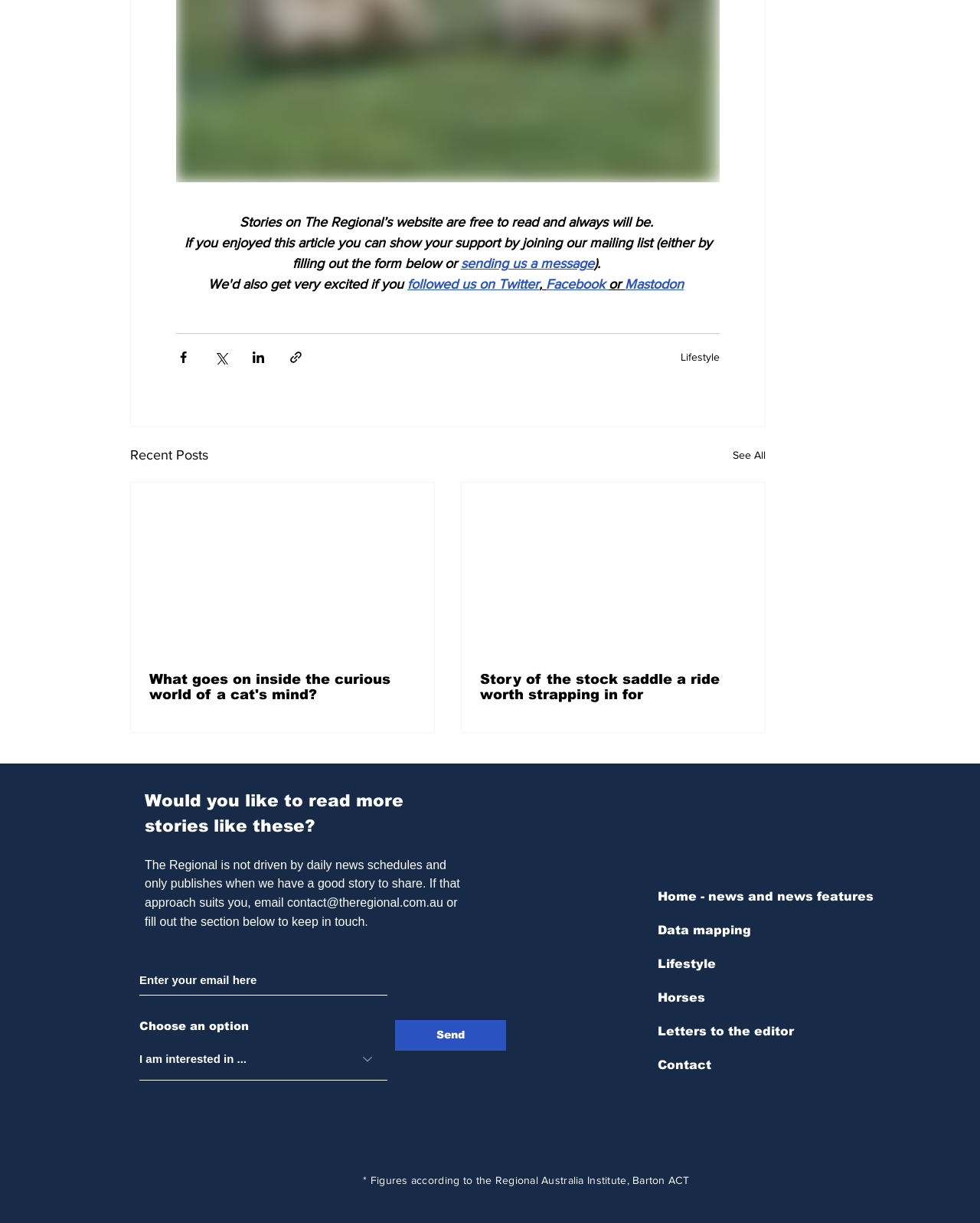What is the purpose of the mailing list?
Could you answer the question in a detailed manner, providing as much information as possible?

The purpose of the mailing list can be inferred from the text 'If you enjoyed this article you can show your support by joining our mailing list'. This suggests that the mailing list is a way for readers to show their support for the website.